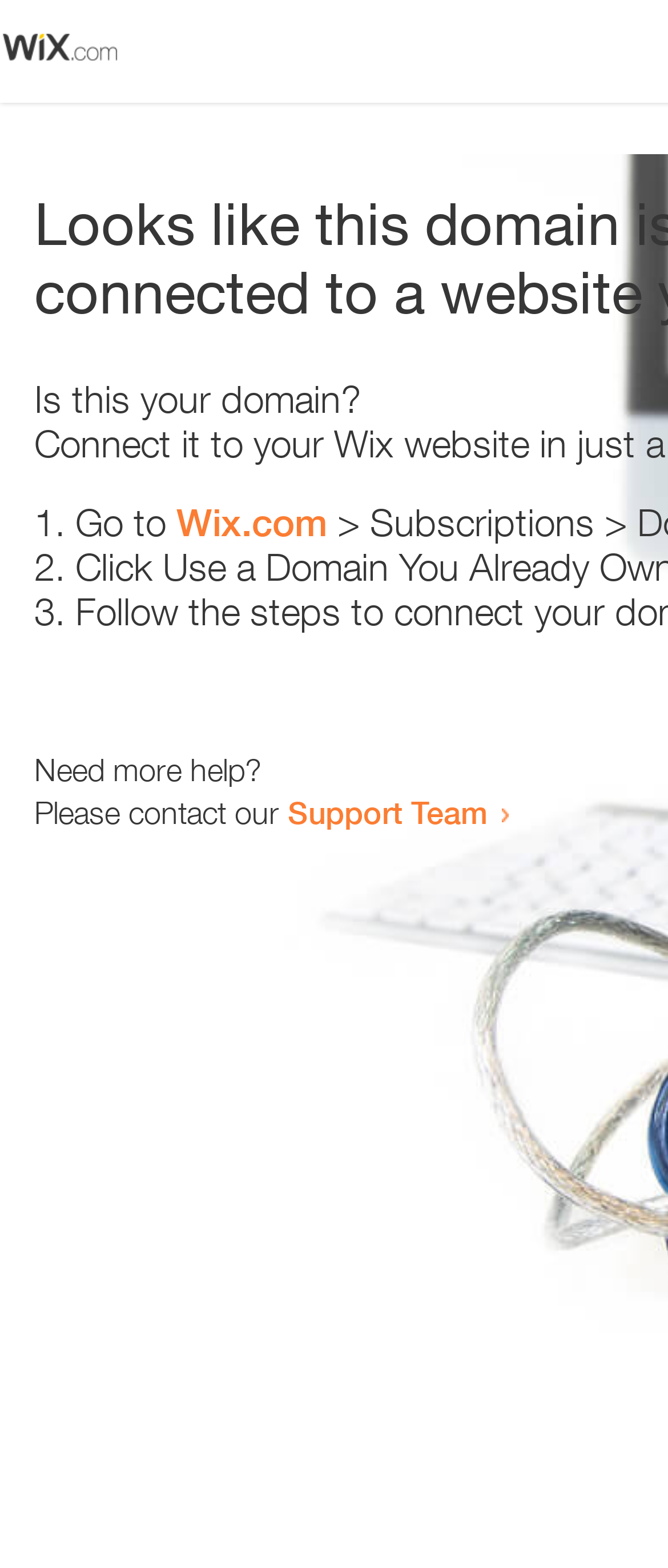Identify the text that serves as the heading for the webpage and generate it.

Looks like this domain isn't
connected to a website yet